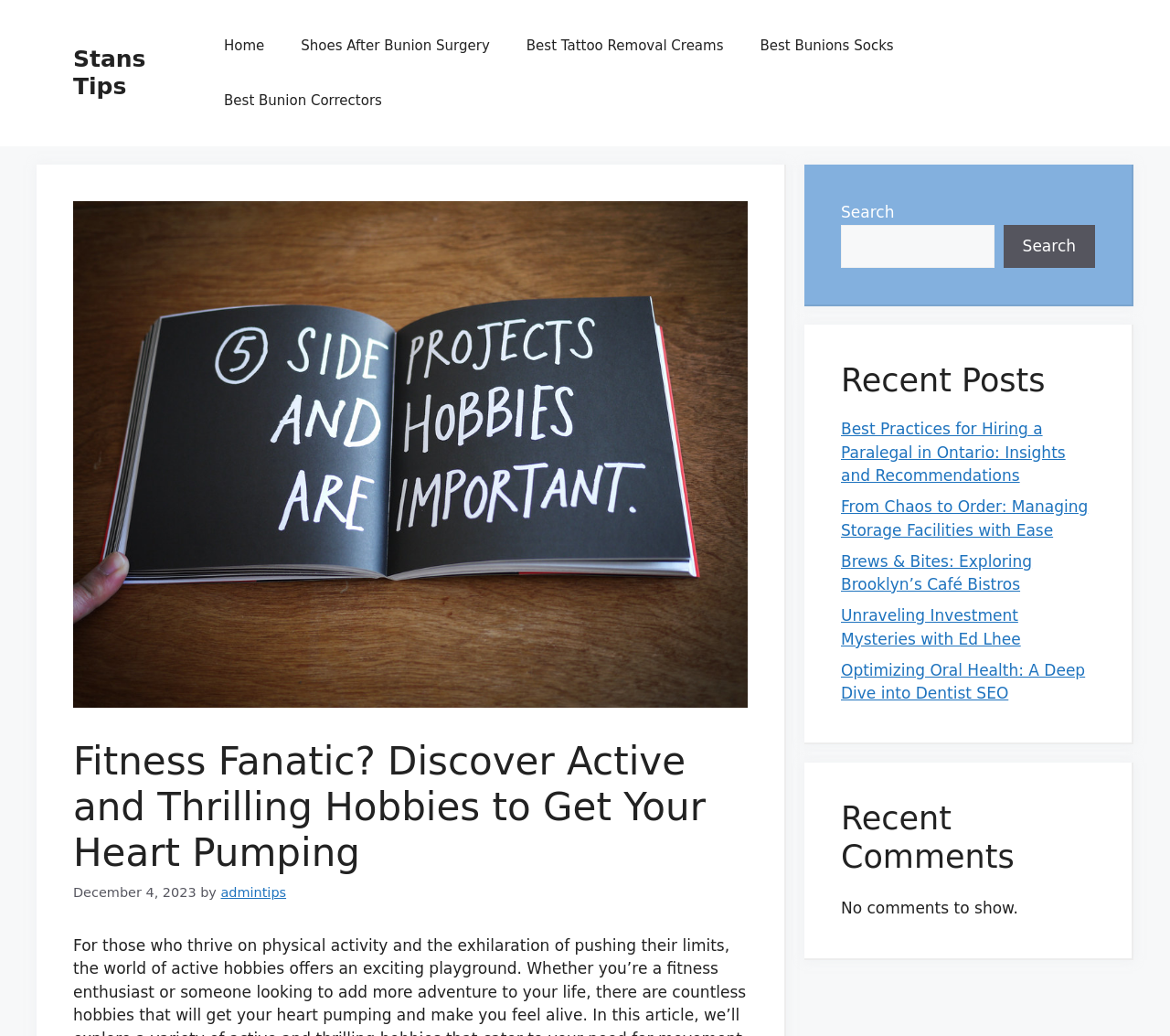Please locate the bounding box coordinates for the element that should be clicked to achieve the following instruction: "Search for something". Ensure the coordinates are given as four float numbers between 0 and 1, i.e., [left, top, right, bottom].

[0.719, 0.217, 0.85, 0.259]